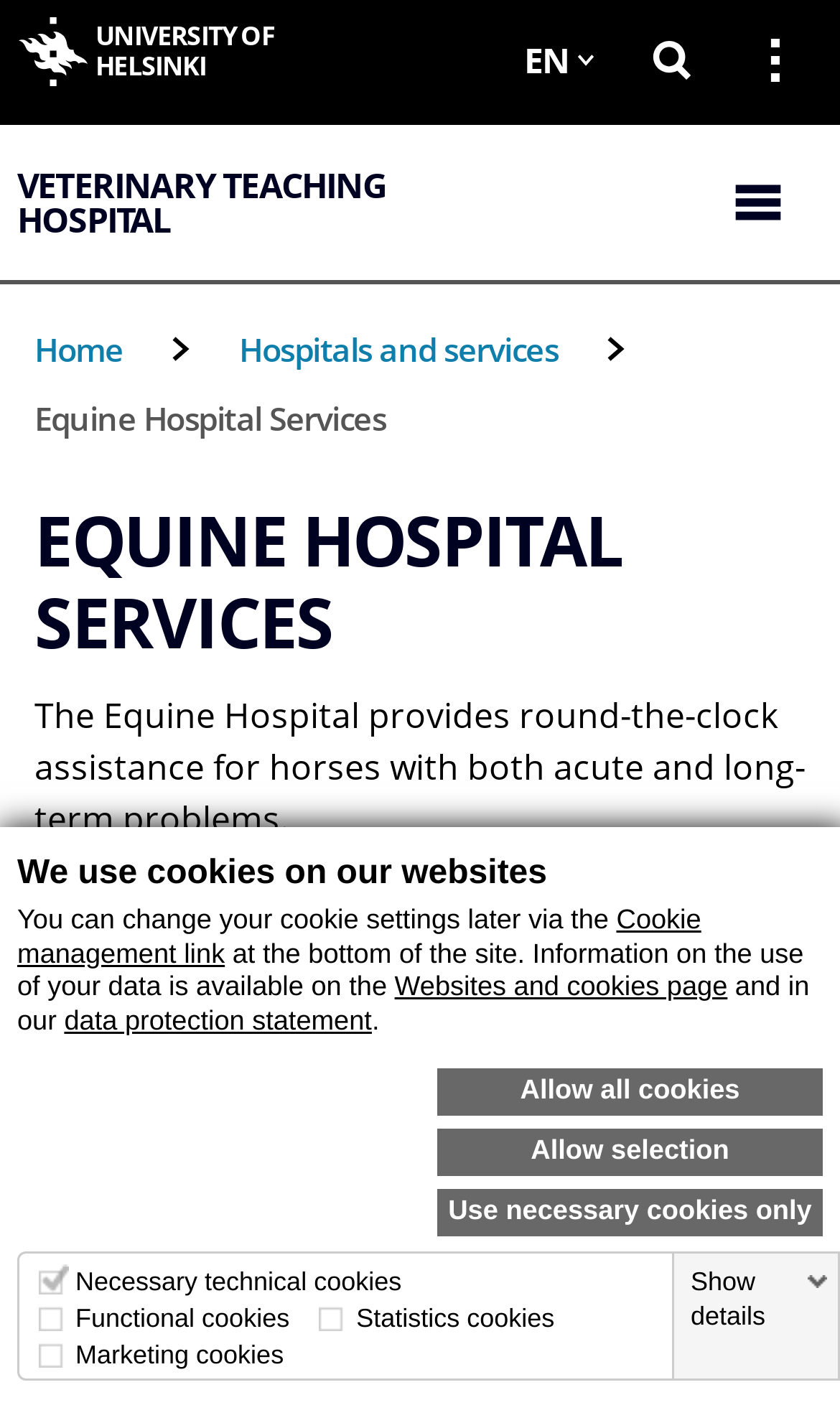Using the description: "Websites and cookies page", identify the bounding box of the corresponding UI element in the screenshot.

[0.47, 0.683, 0.866, 0.704]